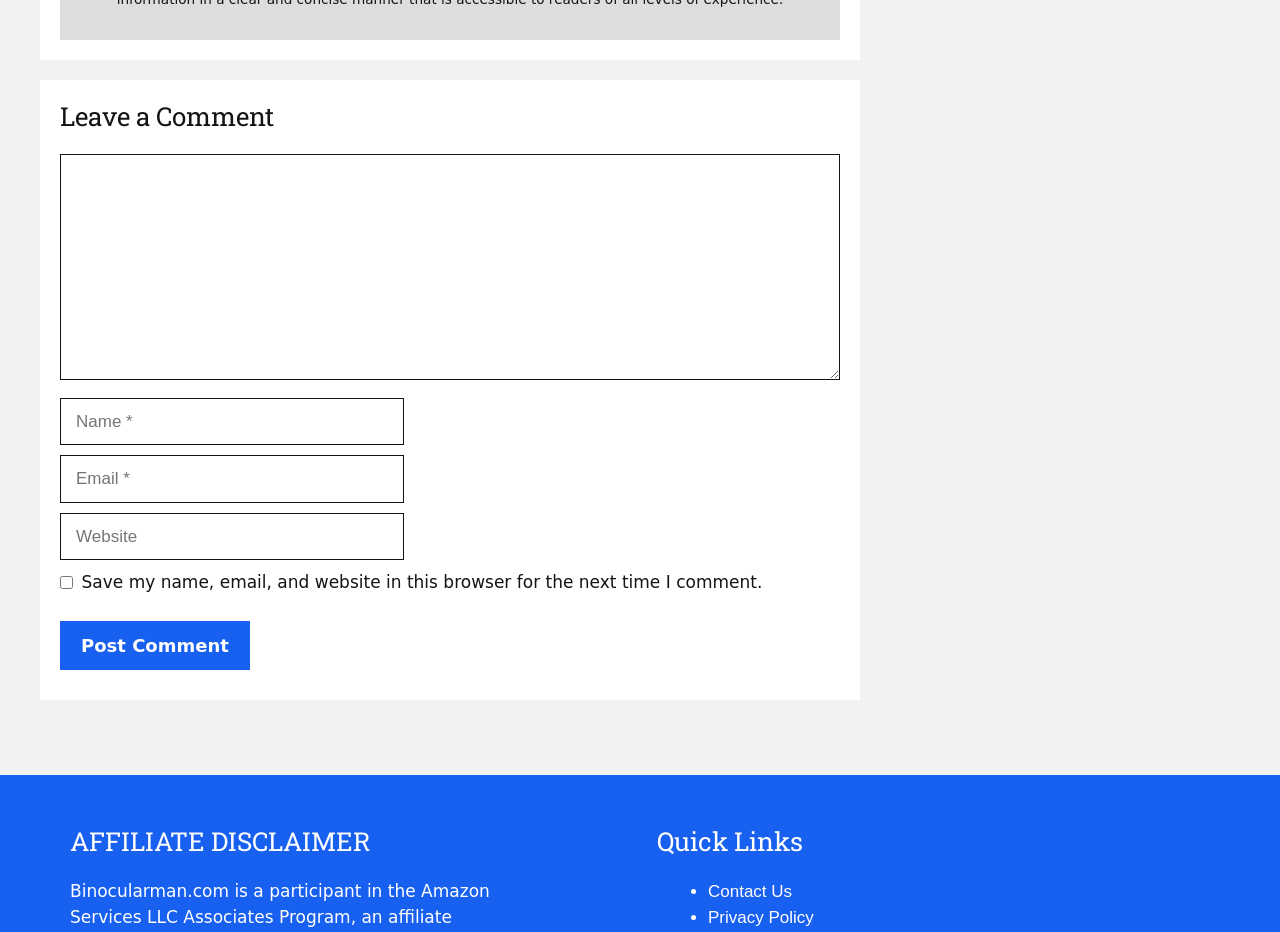Identify the bounding box coordinates for the region of the element that should be clicked to carry out the instruction: "Type your name". The bounding box coordinates should be four float numbers between 0 and 1, i.e., [left, top, right, bottom].

[0.047, 0.427, 0.316, 0.478]